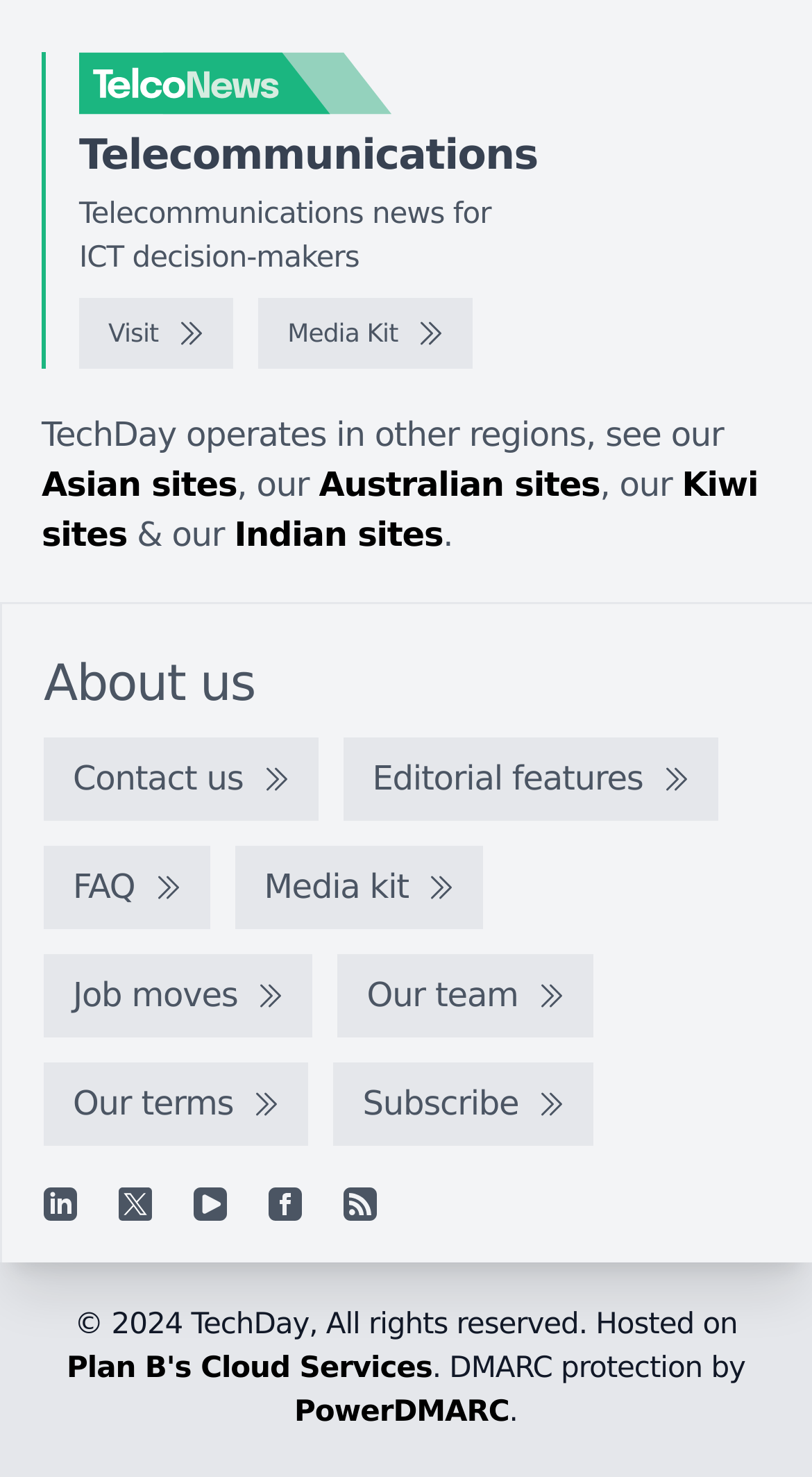Determine the bounding box for the UI element as described: "aria-label="YouTube"". The coordinates should be represented as four float numbers between 0 and 1, formatted as [left, top, right, bottom].

[0.238, 0.804, 0.279, 0.827]